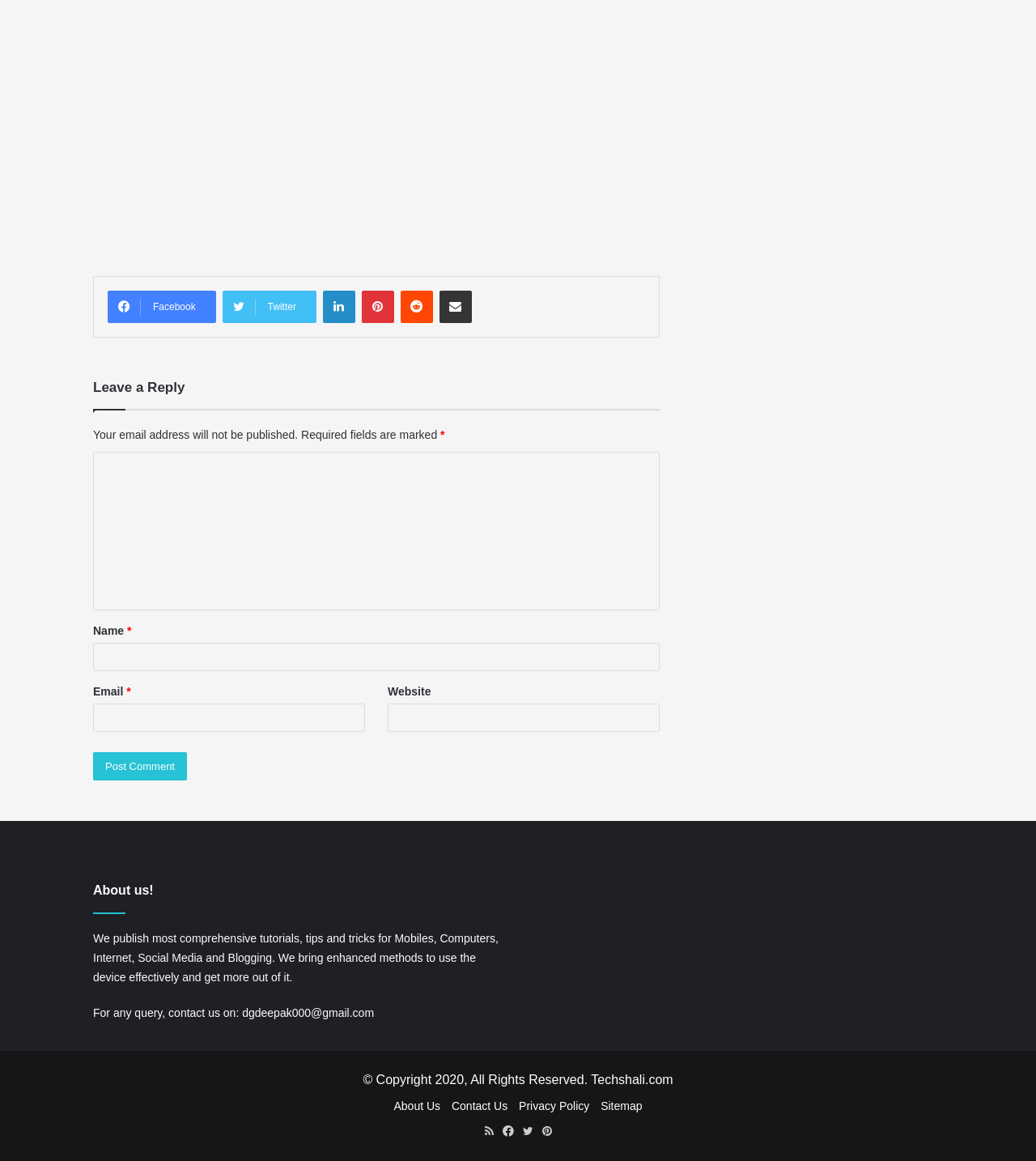How many social media links are at the top?
Answer the question with a single word or phrase by looking at the picture.

5